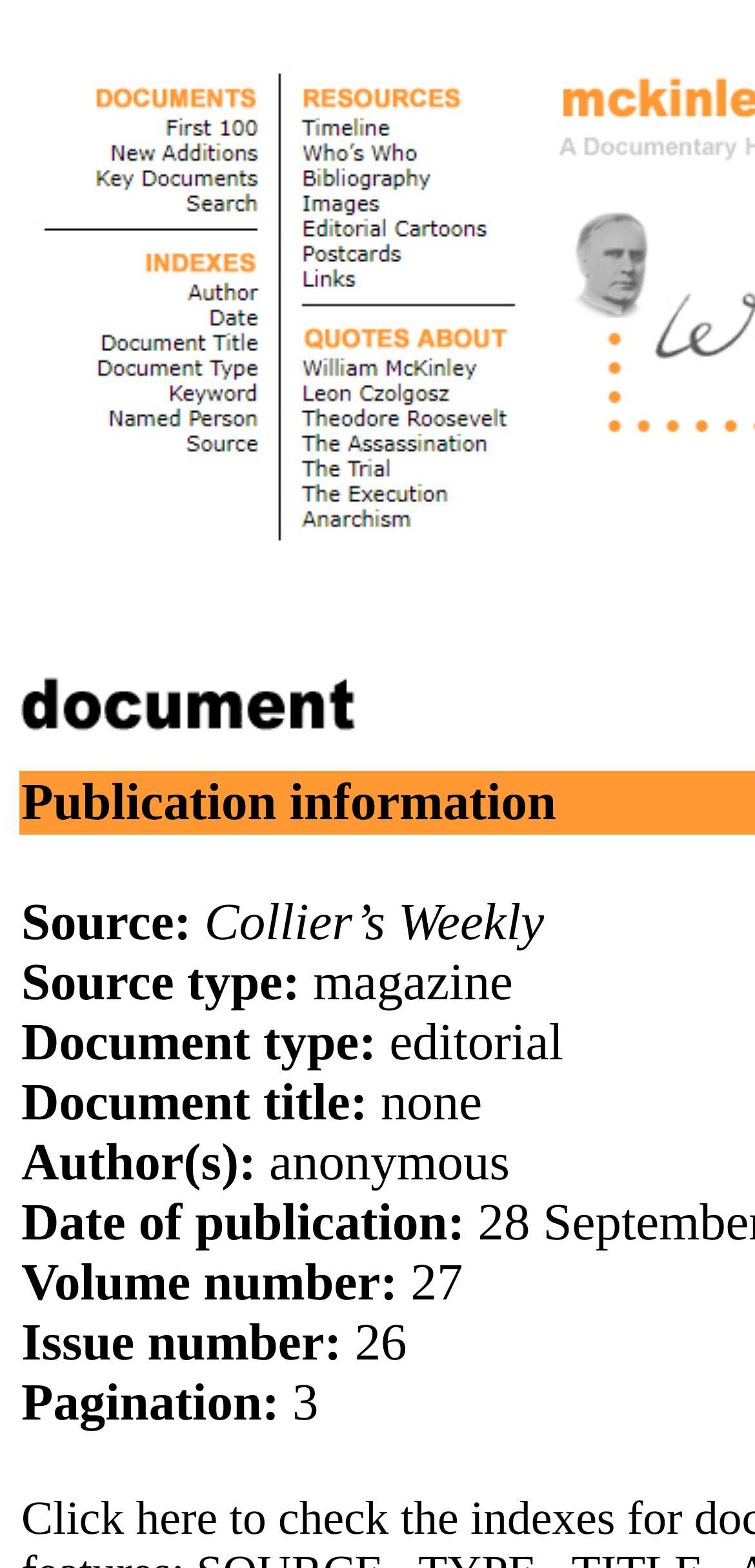Explain in detail what is displayed on the webpage.

The webpage is titled "McKinley Assassination Ink: A Documentary History of William McKinley's Assassination". At the top, there is a small, non-descriptive text element containing a single whitespace character. Below this, an image spans about half of the page's width. 

To the right of the image, there is a section containing metadata about a document. This section is divided into several lines, each with a label and a corresponding value. The labels are "Document title:", "Author(s):", "Date of publication:", "Volume number:", "Issue number:", and "Pagination:". The values for these labels are "none", "anonymous", and several numerical values. 

The document metadata section is positioned near the top of the page, with the image to its left. The text elements within this section are arranged vertically, with each label and value pair stacked on top of the previous one.